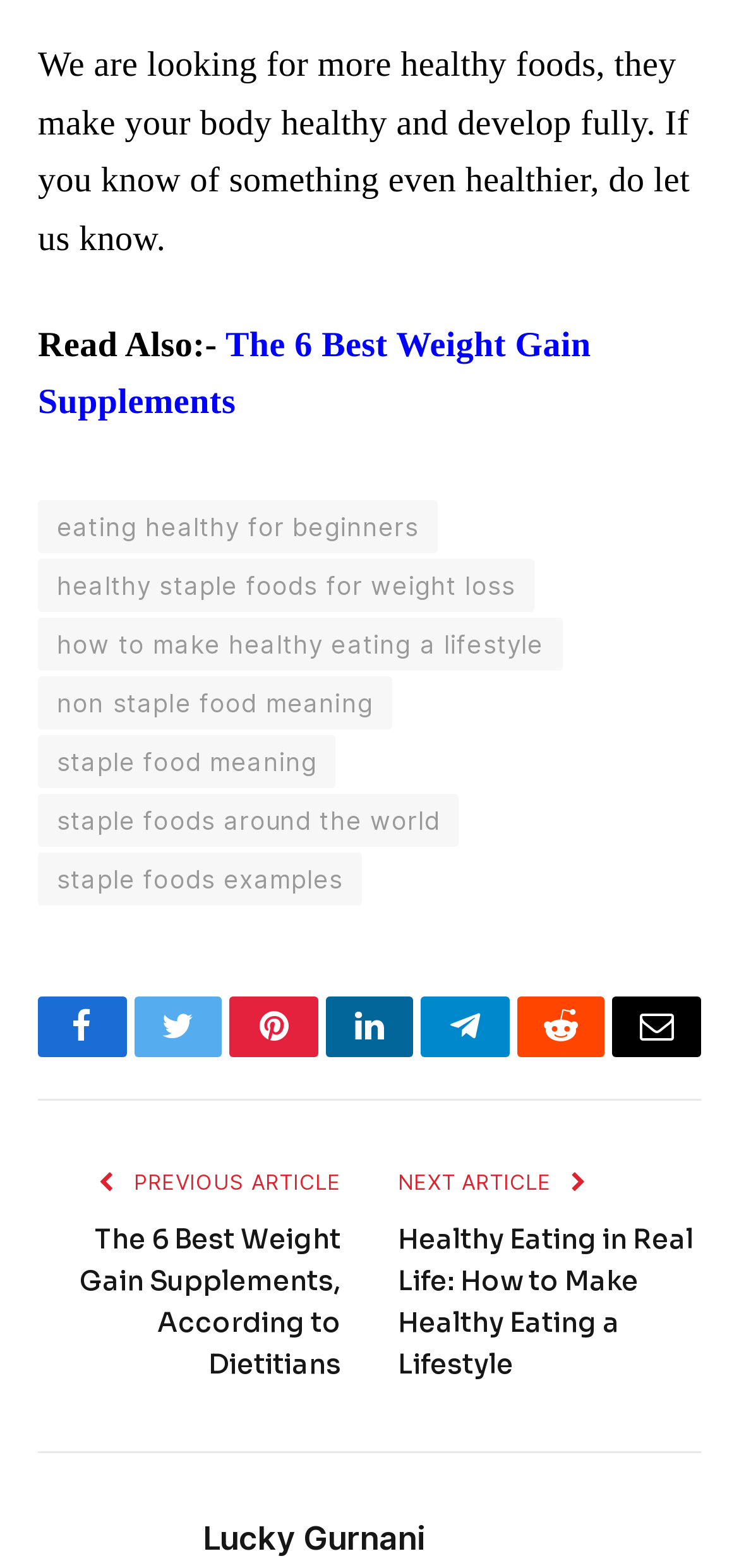Examine the image and give a thorough answer to the following question:
What is the title of the previous article?

The title of the previous article is 'The 6 Best Weight Gain Supplements, According to Dietitians', as indicated by the link with the text.